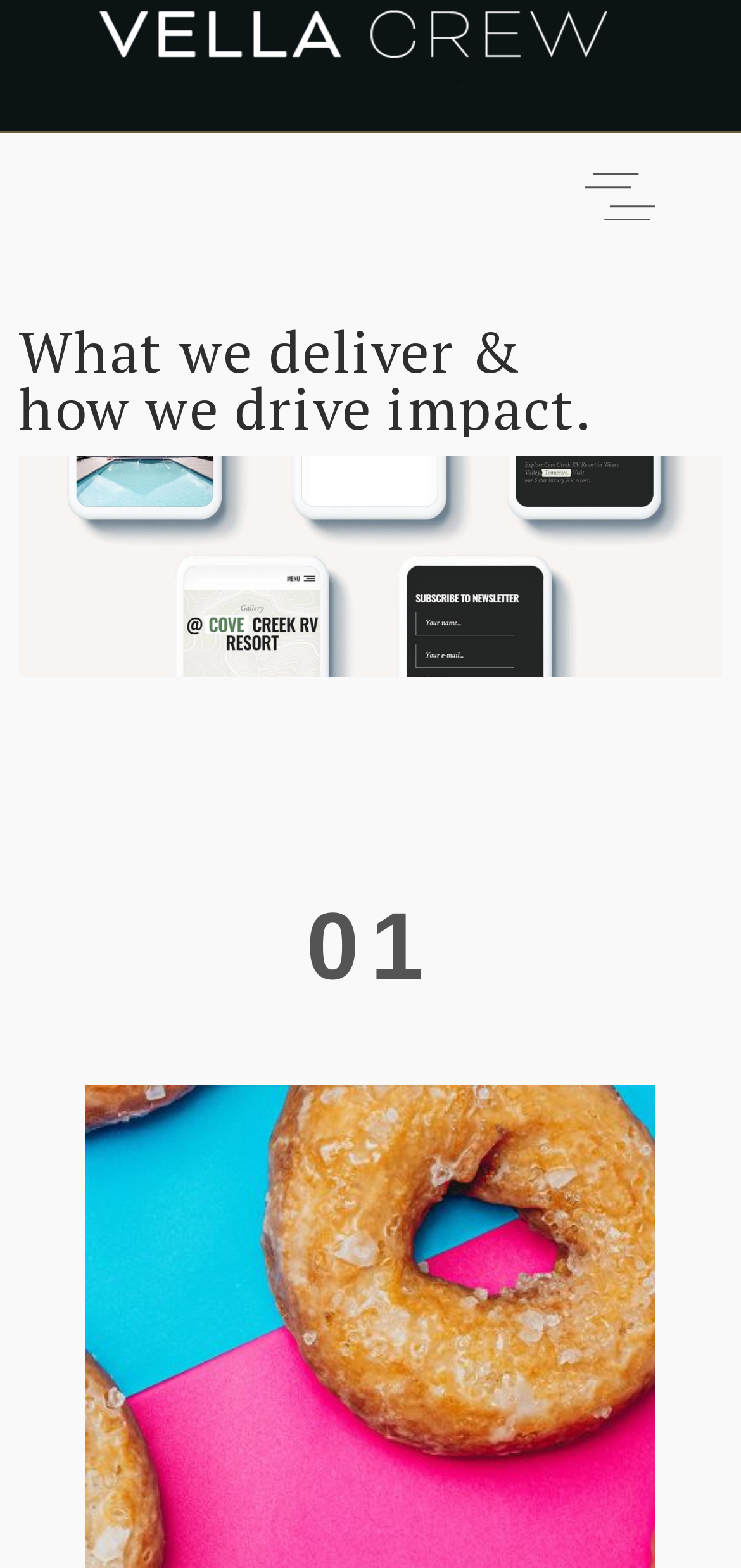What is the logo of the company?
Based on the visual content, answer with a single word or a brief phrase.

Mobile Logo